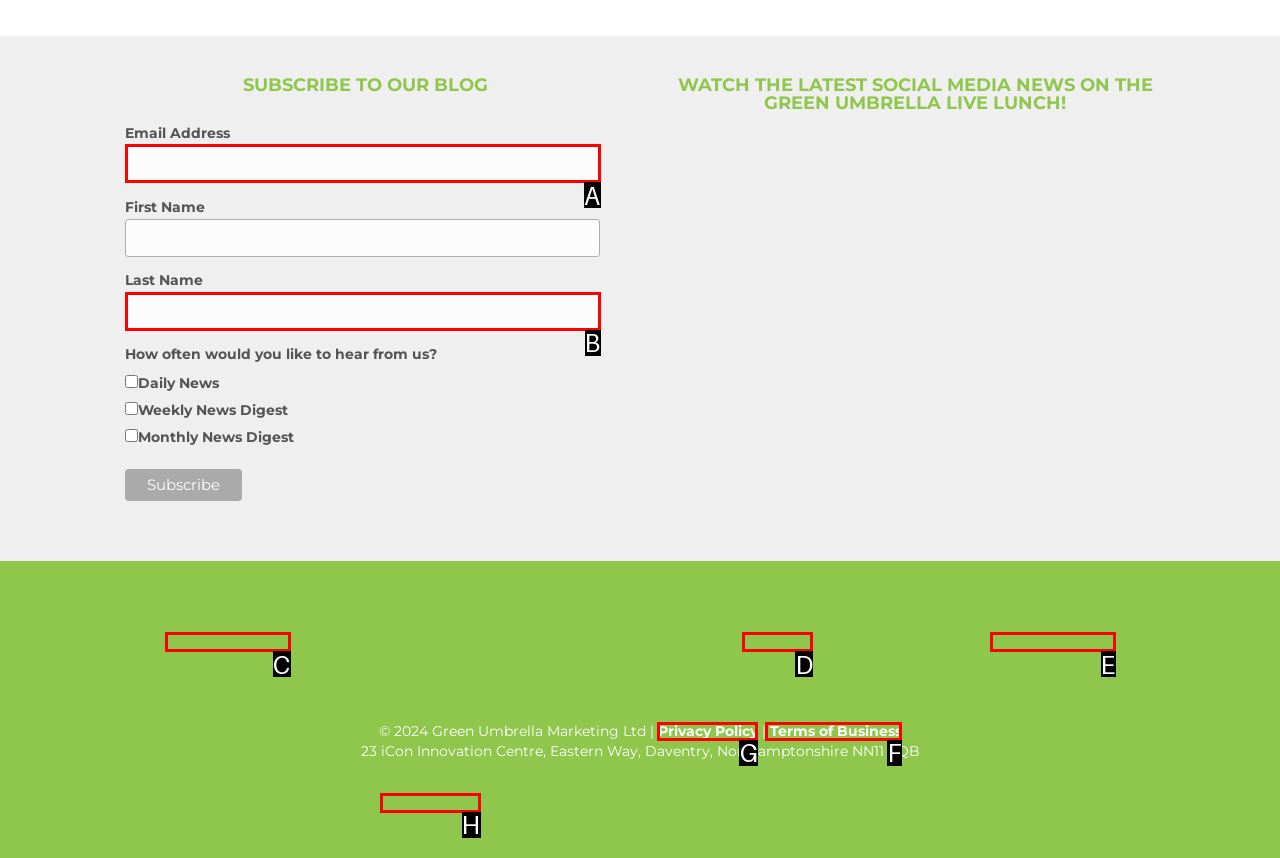Find the correct option to complete this instruction: View the Privacy Policy. Reply with the corresponding letter.

G